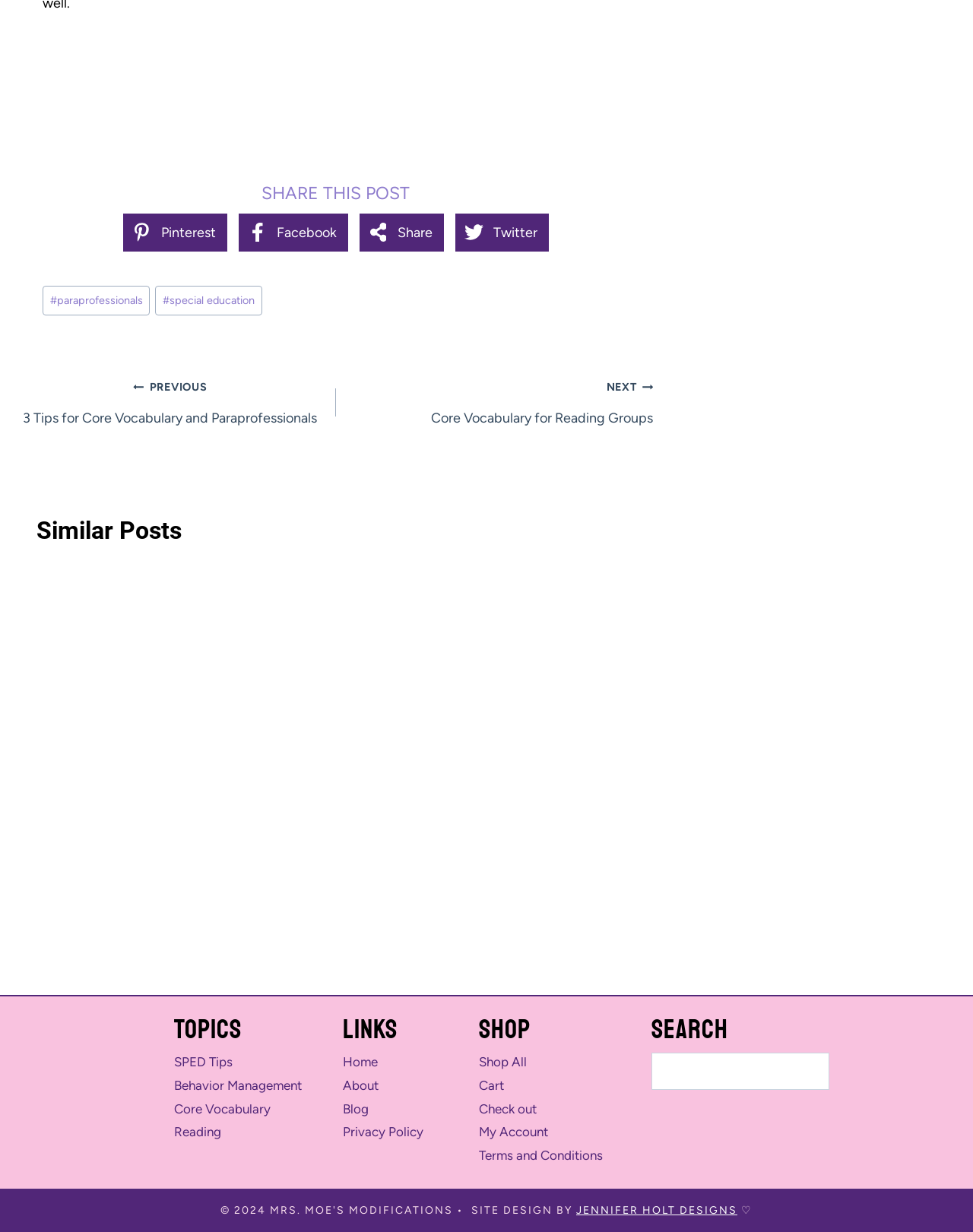Pinpoint the bounding box coordinates of the clickable area necessary to execute the following instruction: "Share this post on Pinterest". The coordinates should be given as four float numbers between 0 and 1, namely [left, top, right, bottom].

[0.126, 0.173, 0.233, 0.204]